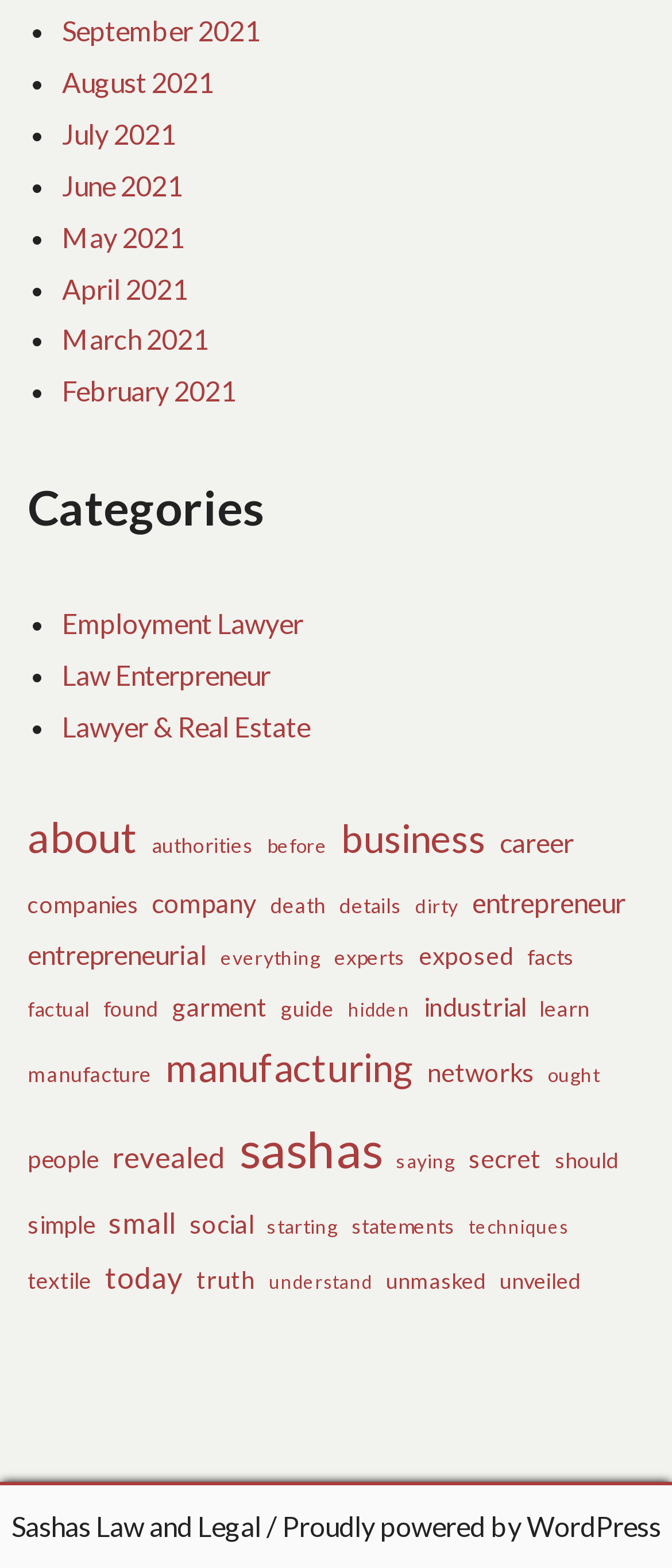Locate the bounding box of the UI element described in the following text: "Proudly powered by WordPress".

[0.419, 0.962, 0.983, 0.983]